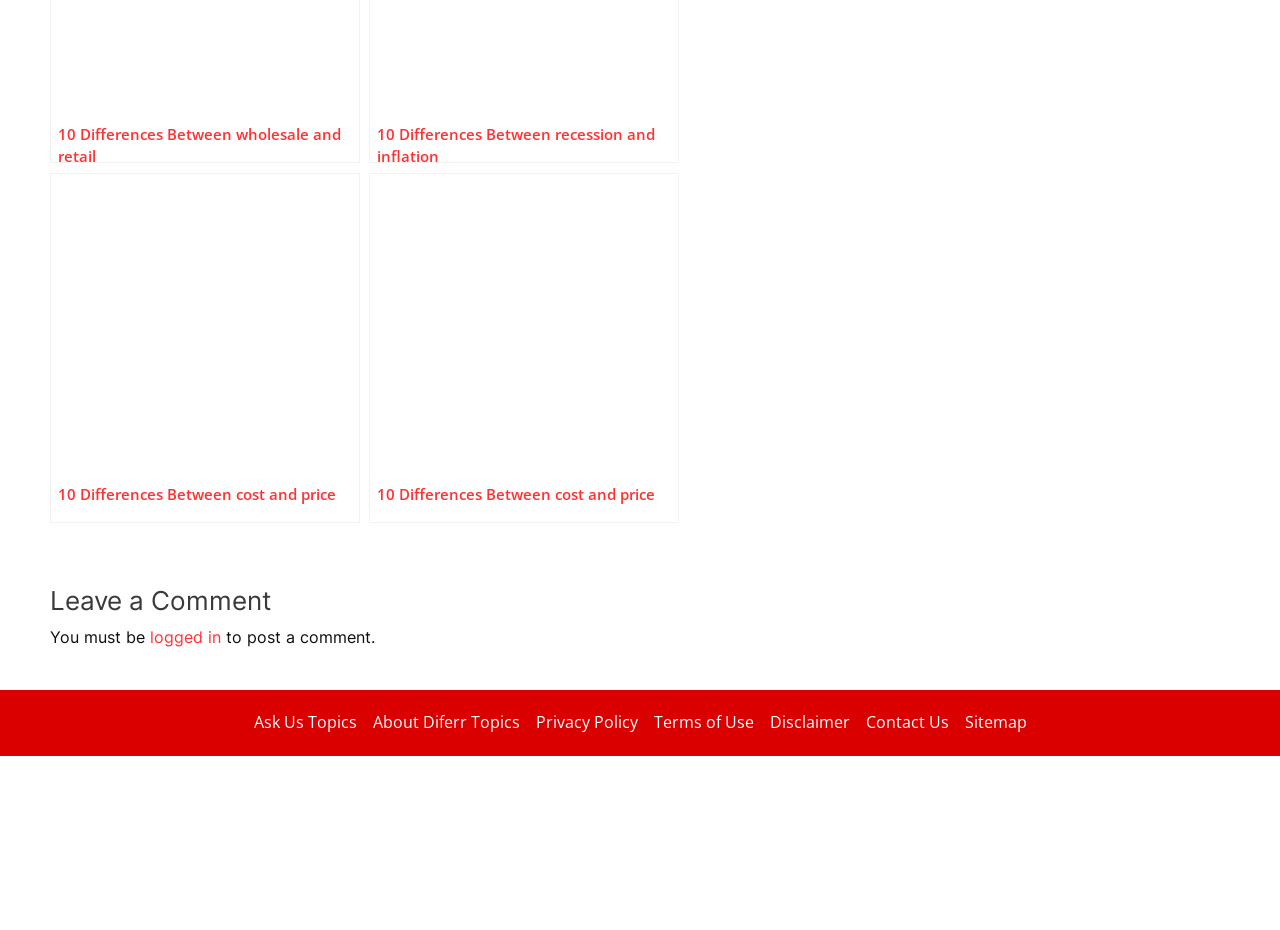Kindly determine the bounding box coordinates of the area that needs to be clicked to fulfill this instruction: "contact us".

[0.67, 0.764, 0.747, 0.791]